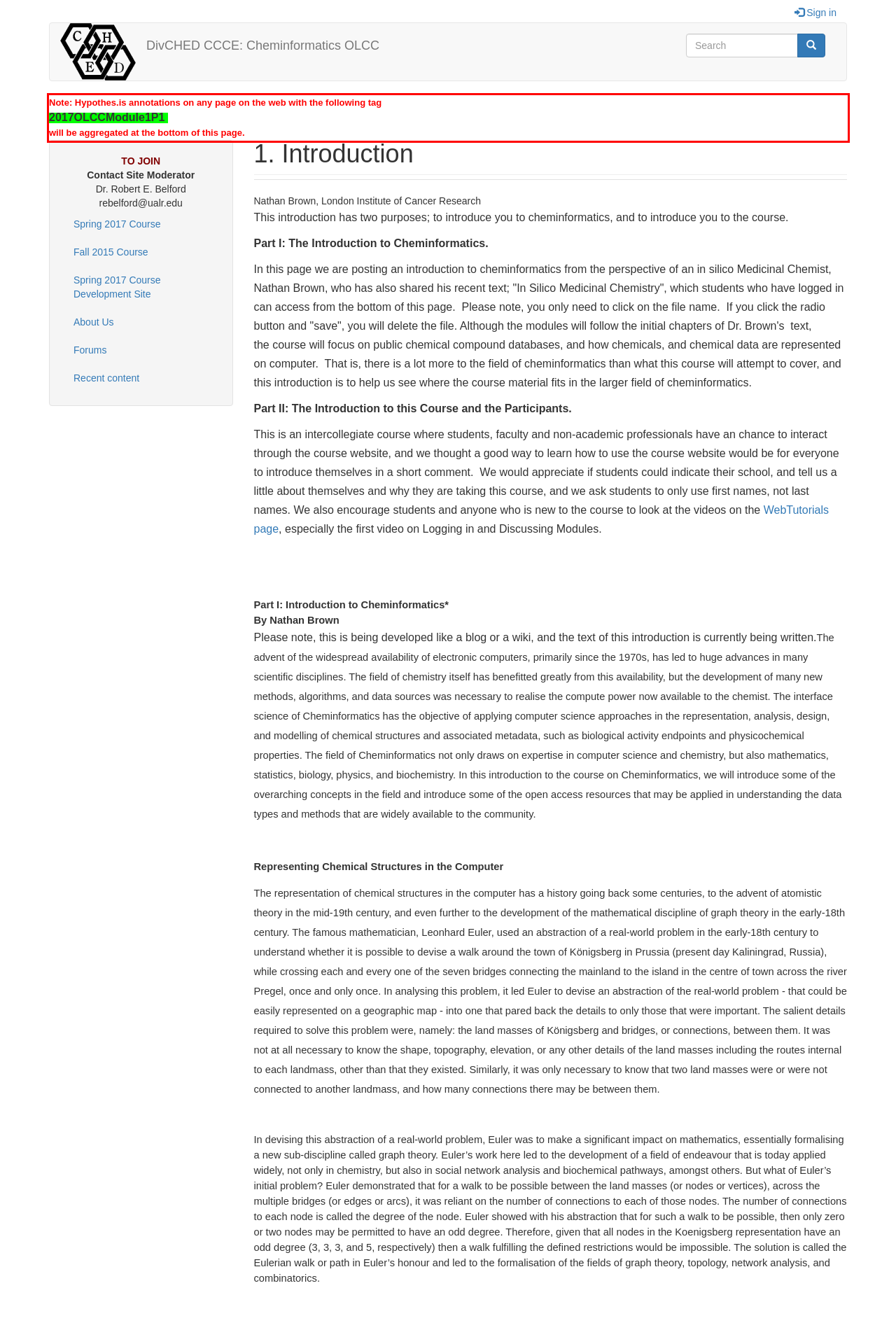You are provided with a screenshot of a webpage containing a red bounding box. Please extract the text enclosed by this red bounding box.

Note: Hypothes.is annotations on any page on the web with the following tag 2017OLCCModule1P1 will be aggregated at the bottom of this page.